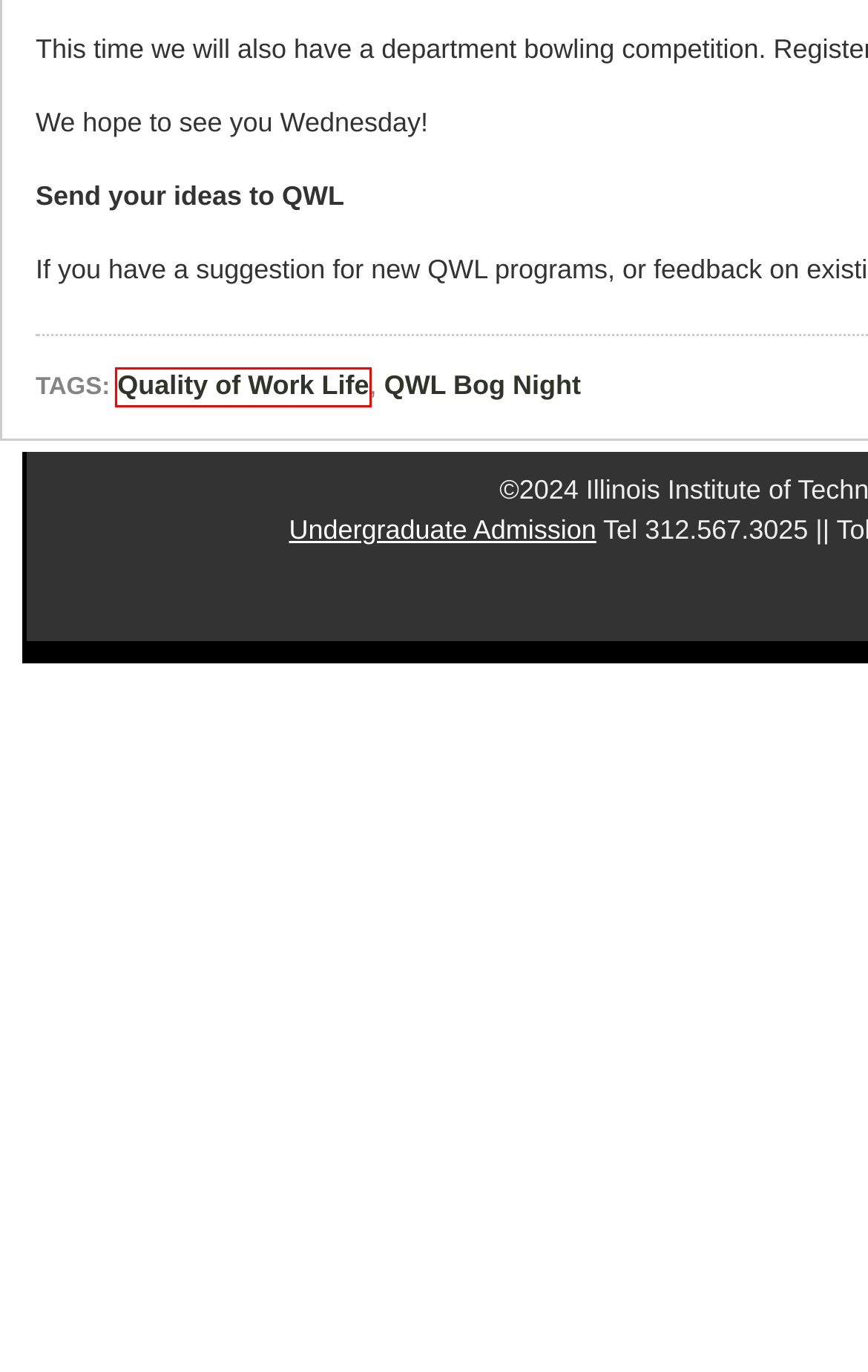Assess the screenshot of a webpage with a red bounding box and determine which webpage description most accurately matches the new page after clicking the element within the red box. Here are the options:
A. Illinois Tech Today | University News
B. Illinois Tech Today | Students
C. Illinois Tech Today | Faculty/Staff
D. Submissions
E. Illinois Tech Today | QWL Bog Night
F. Illinois Tech Today | Quality of Work Life
G. Illinois Tech Today | Research
H. Illinois Tech Today | News and Information for Illinois Institute of Technology

F